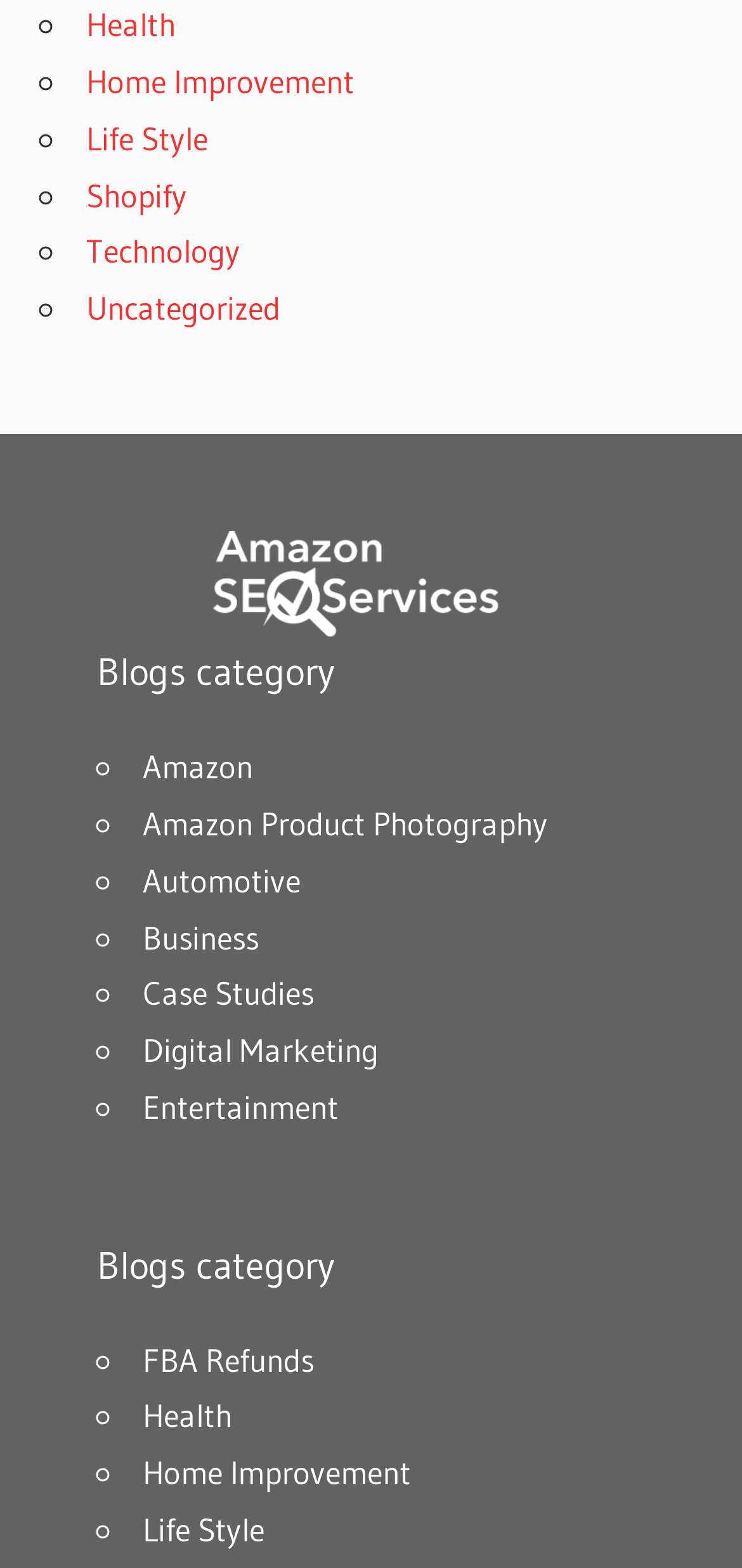Could you locate the bounding box coordinates for the section that should be clicked to accomplish this task: "View Amazon Latest Updates".

[0.286, 0.333, 0.714, 0.358]